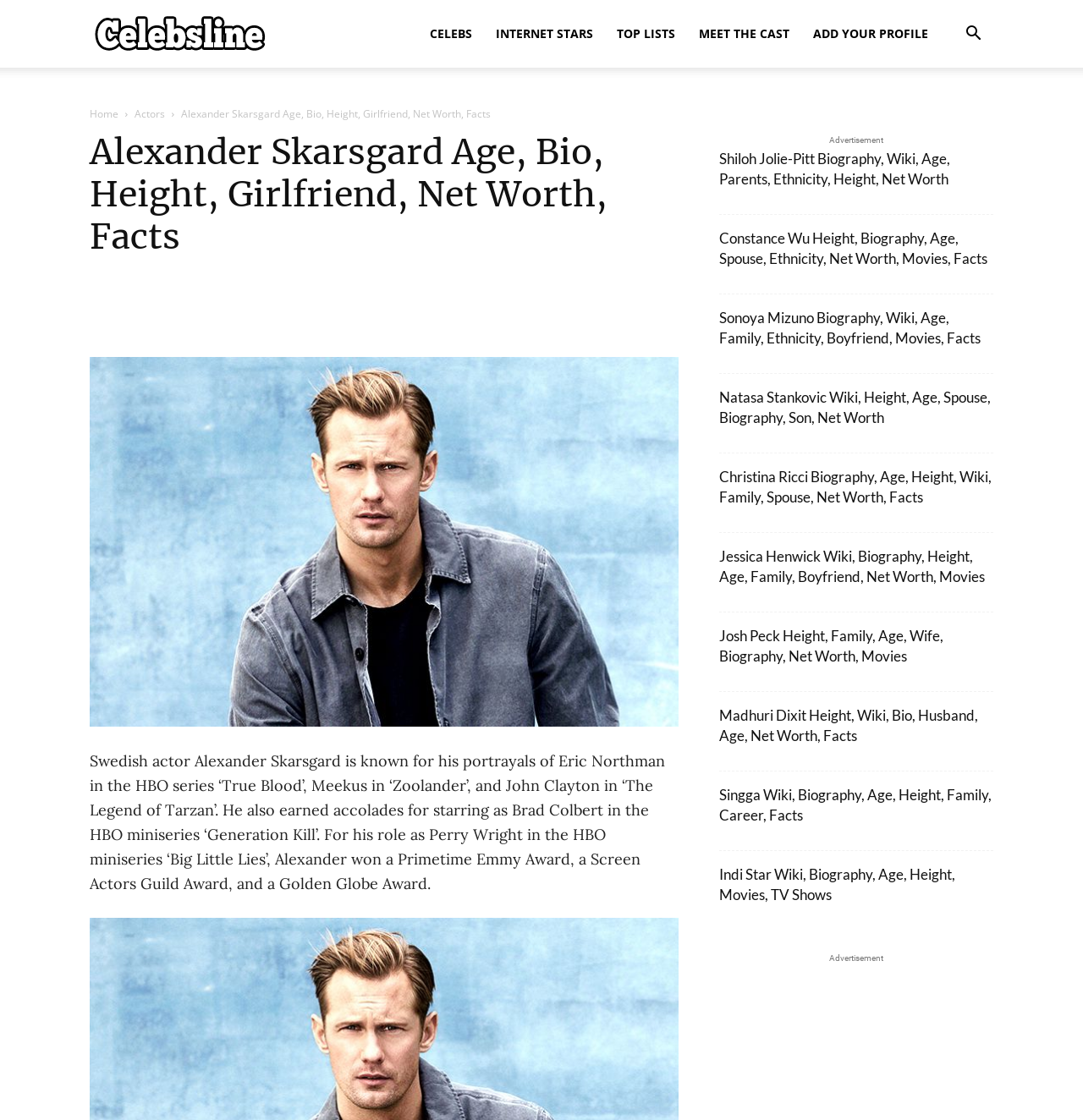Refer to the image and provide an in-depth answer to the question:
What is the name of the HBO series where Alexander Skarsgard played Eric Northman?

The webpage mentions that Alexander Skarsgard is known for his portrayal of Eric Northman in the HBO series 'True Blood'.